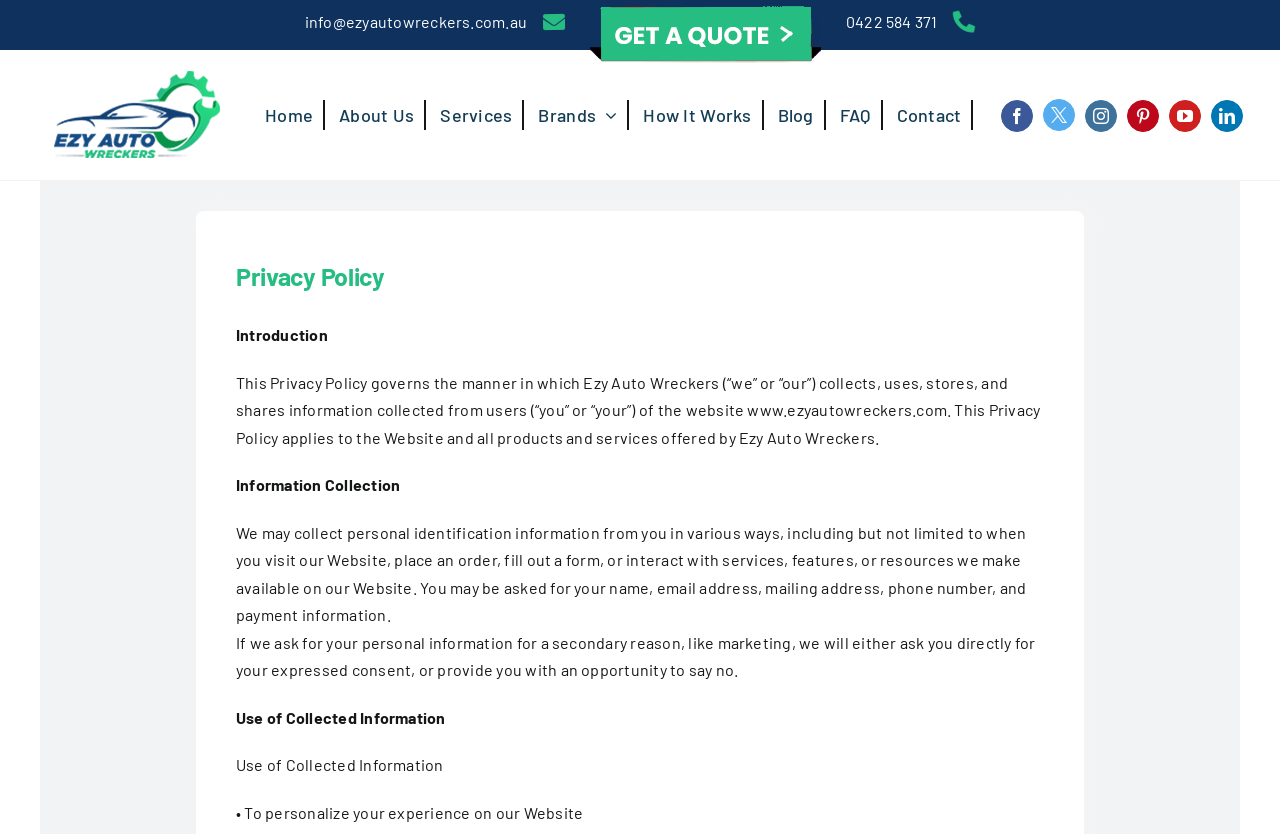Provide the bounding box coordinates, formatted as (top-left x, top-left y, bottom-right x, bottom-right y), with all values being floating point numbers between 0 and 1. Identify the bounding box of the UI element that matches the description: 0422 584 371

[0.641, 0.01, 0.782, 0.043]